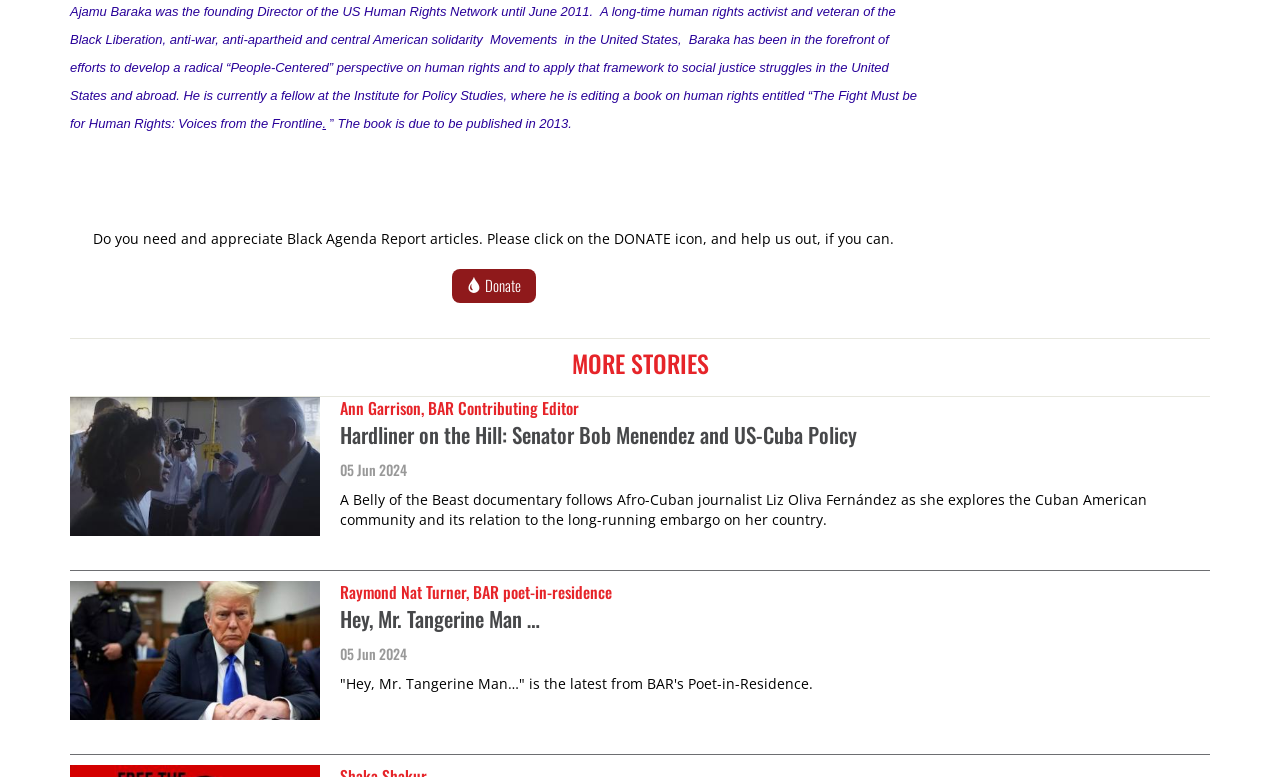Locate the bounding box of the UI element defined by this description: "alt="Donald Trump in court"". The coordinates should be given as four float numbers between 0 and 1, formatted as [left, top, right, bottom].

[0.055, 0.748, 0.266, 0.926]